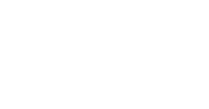Elaborate on the contents of the image in great detail.

The image depicts a visual representation associated with a news update, specifically titled "Lok Sabha Election." It suggests context relevant to upcoming political events, focusing on the significant aspects of the electoral process in India. The publication date is noted as "May 12, 2024," indicating timely information for readers interested in the dynamics of the Lok Sabha elections. Accompanying the image, there's also mention of key candidates, such as Akhilesh Yadav, highlighting the competitive nature of the election phase. This context is designed to inform and engage the audience on current political developments in India.